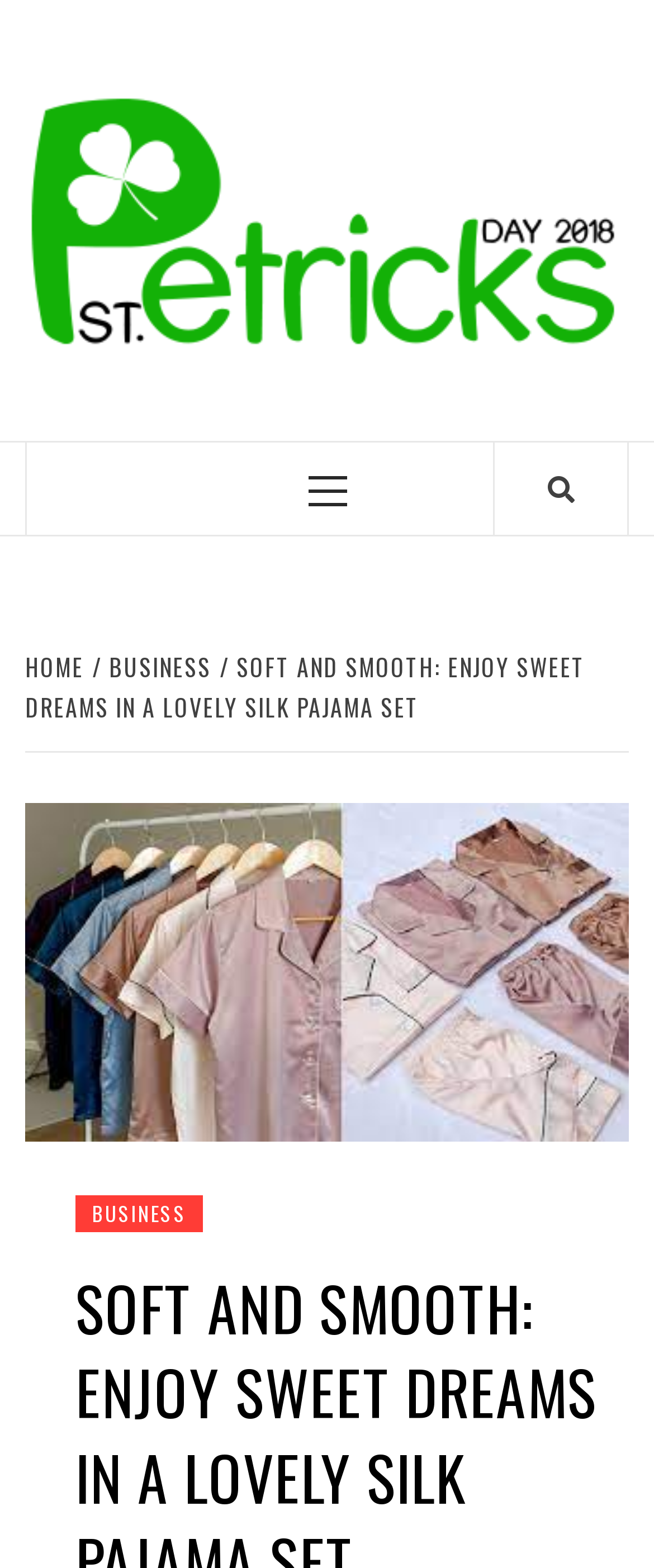Provide a thorough description of this webpage.

The webpage appears to be an article or blog post about silk pajama sets, with a focus on St. Patrick's Day 2018. At the top of the page, there is a title "Soft and Smooth: Enjoy Sweet Dreams in a Lovely Silk Pajama Set - St. Patrick's Day 2018" which is also a link. Below the title, there is an image with the same description "St. Patrick's Day 2018". 

To the right of the title, there is a static text "CELEBRATING IRISH CULTURE WITH NEWS AND FESTIVITIES". Next to this text, there is a link with a font awesome icon. 

On the top right side of the page, there is a primary menu button. Below the title, there is a navigation section with breadcrumbs, which includes links to "HOME", "/ BUSINESS", and the current page "/ SOFT AND SMOOTH: ENJOY SWEET DREAMS IN A LOVELY SILK PAJAMA SET". The last link has a nested link to "BUSINESS" at the bottom of the page.